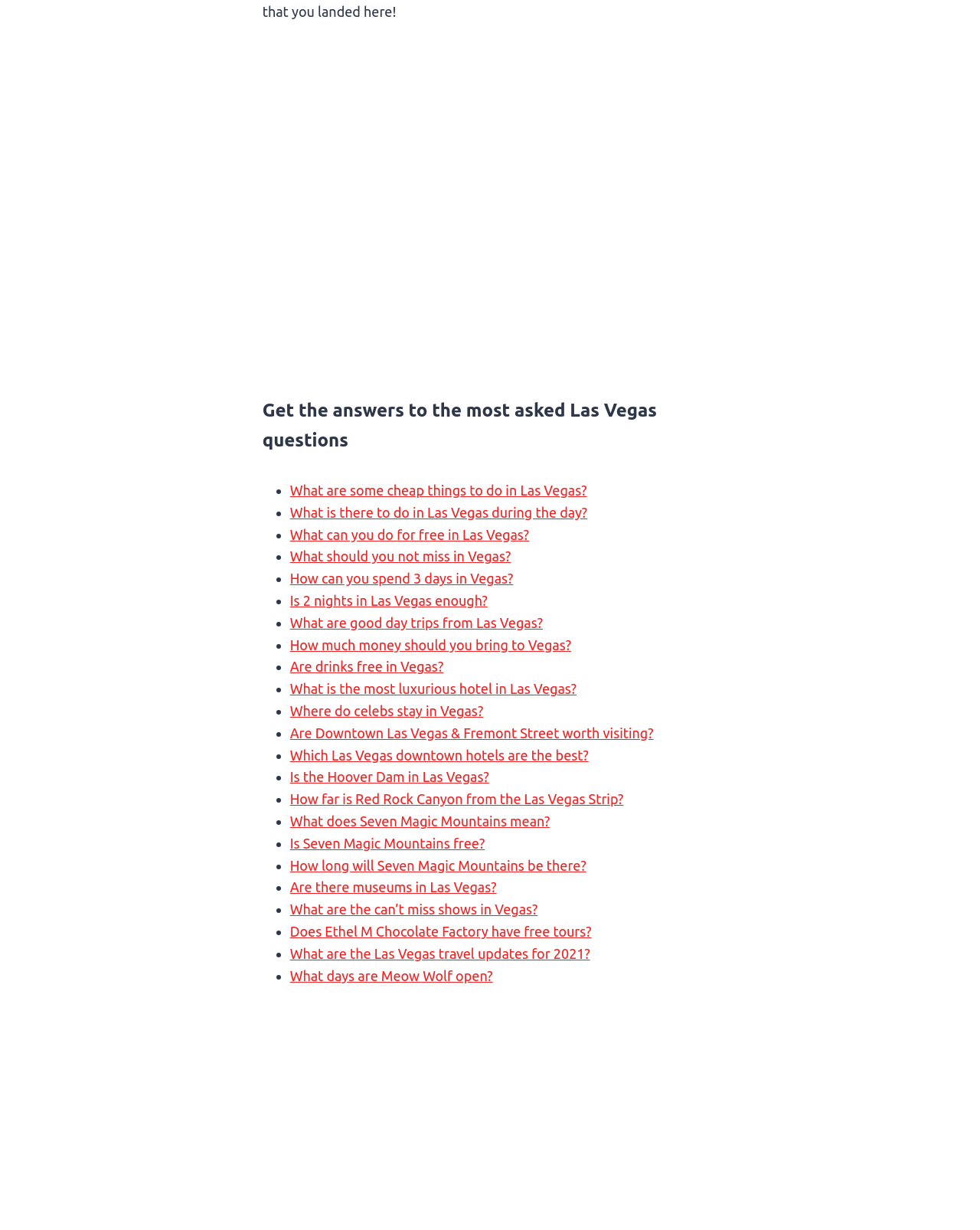Please determine the bounding box coordinates of the element to click on in order to accomplish the following task: "Check 'Are Downtown Las Vegas & Fremont Street worth visiting?'". Ensure the coordinates are four float numbers ranging from 0 to 1, i.e., [left, top, right, bottom].

[0.296, 0.59, 0.667, 0.602]